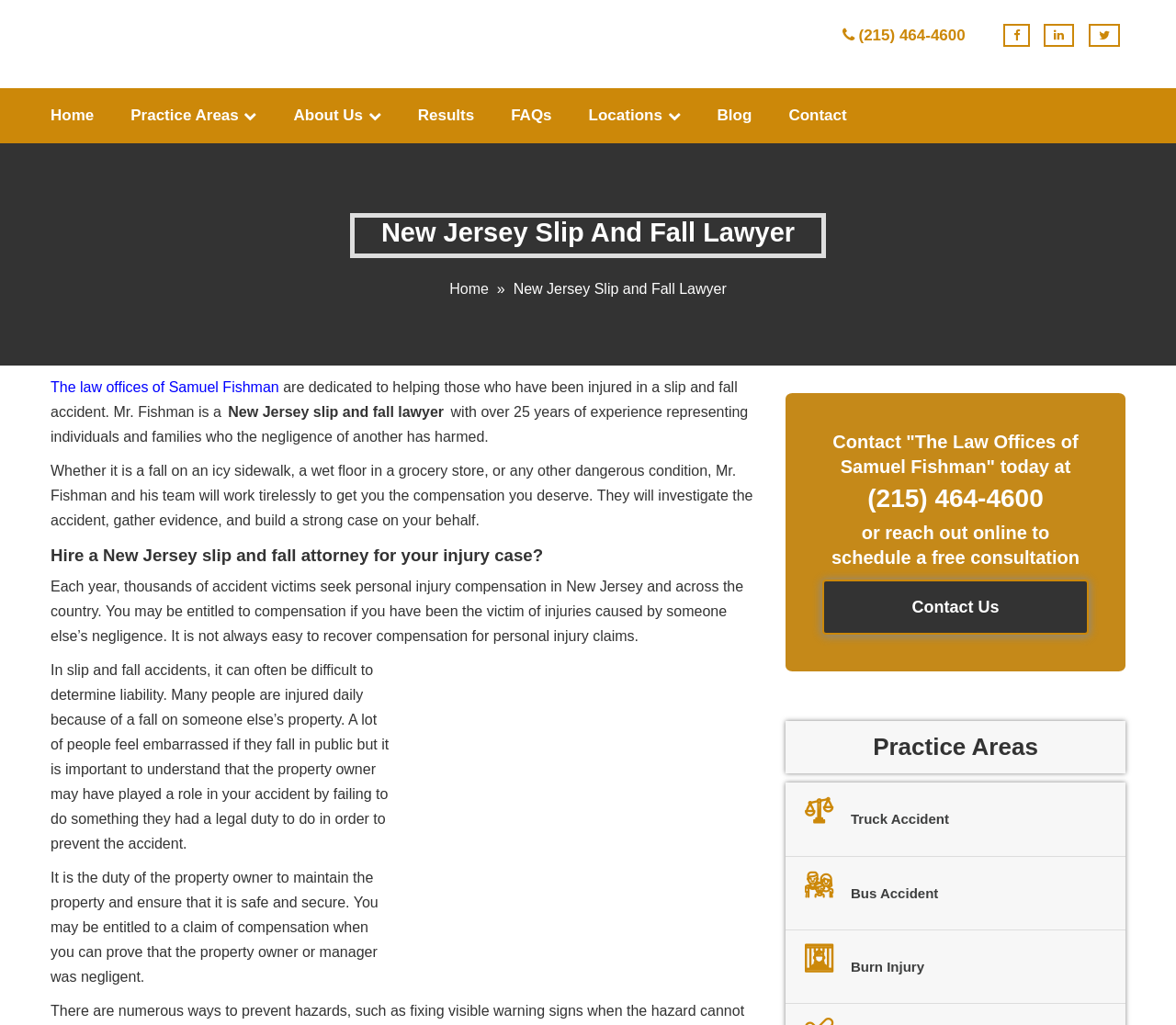Please determine the bounding box coordinates of the clickable area required to carry out the following instruction: "Click the phone number to contact the law office". The coordinates must be four float numbers between 0 and 1, represented as [left, top, right, bottom].

[0.73, 0.026, 0.821, 0.043]